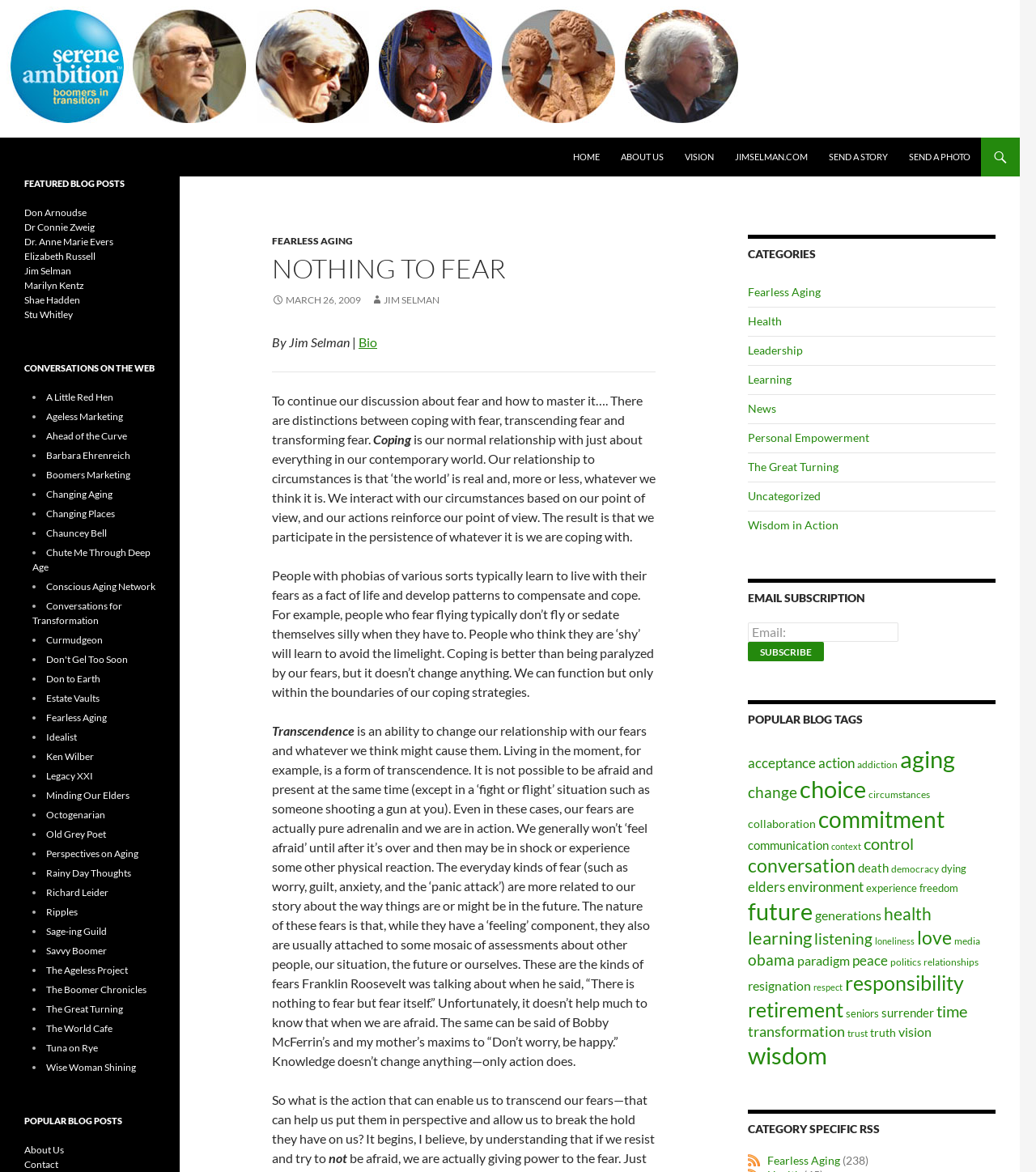What is the author of the current article?
Using the visual information from the image, give a one-word or short-phrase answer.

Jim Selman